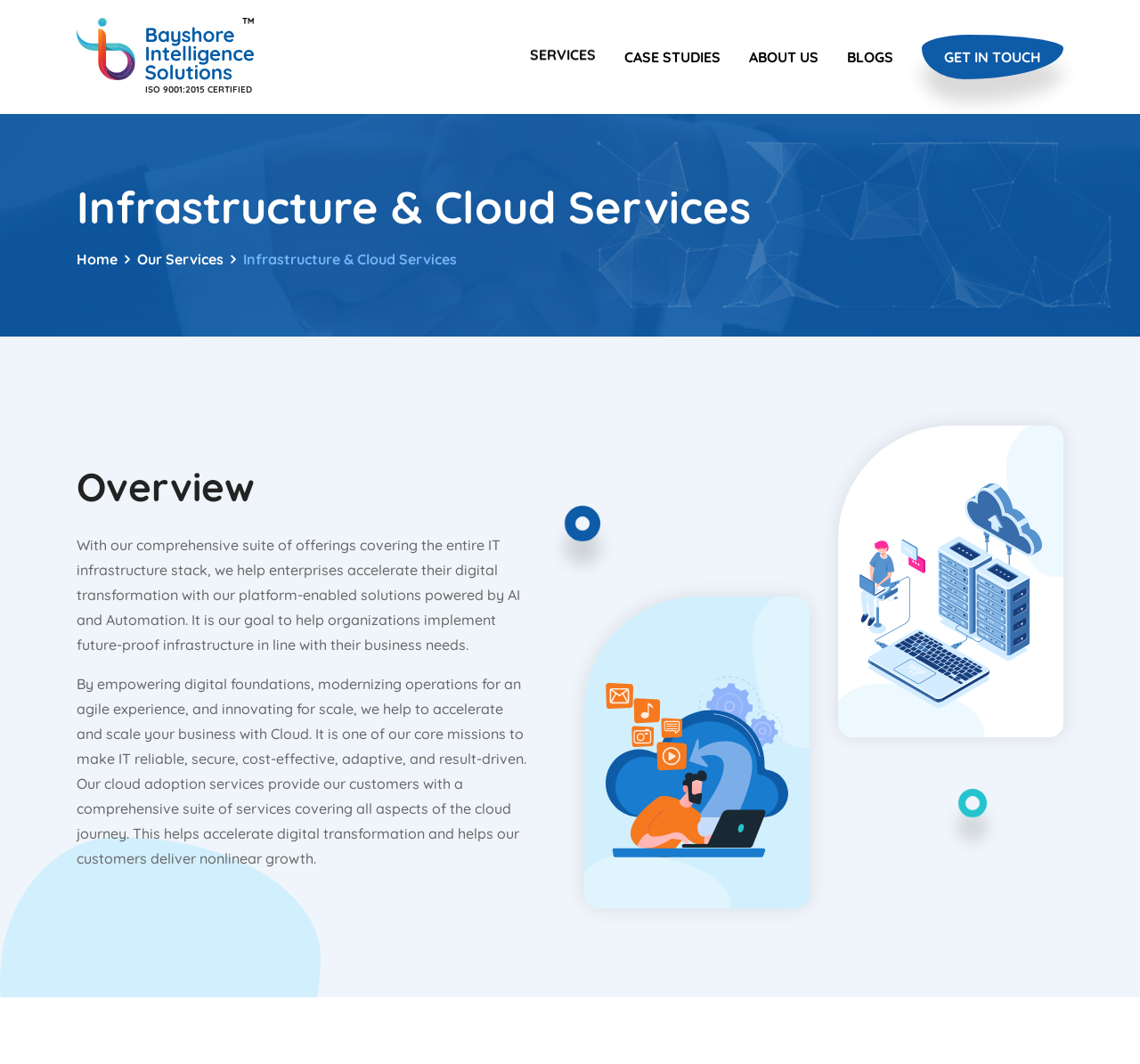Please find and generate the text of the main heading on the webpage.

Infrastructure & Cloud Services